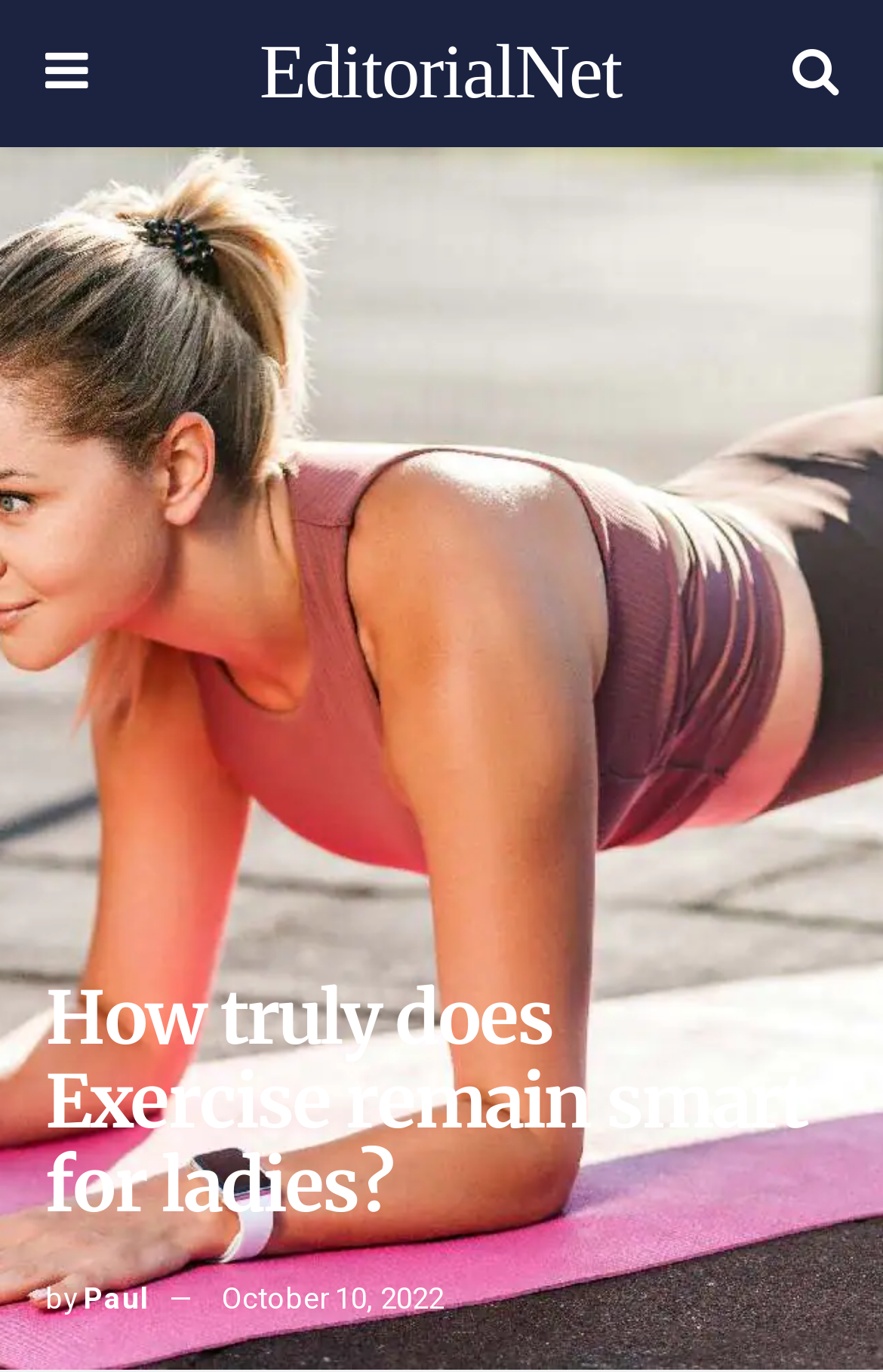Based on the image, provide a detailed and complete answer to the question: 
How many links are there at the top of the page?

I counted the links at the top of the page and found three links: one with a icon '', one with the text 'EditorialNet', and one with a icon ''.